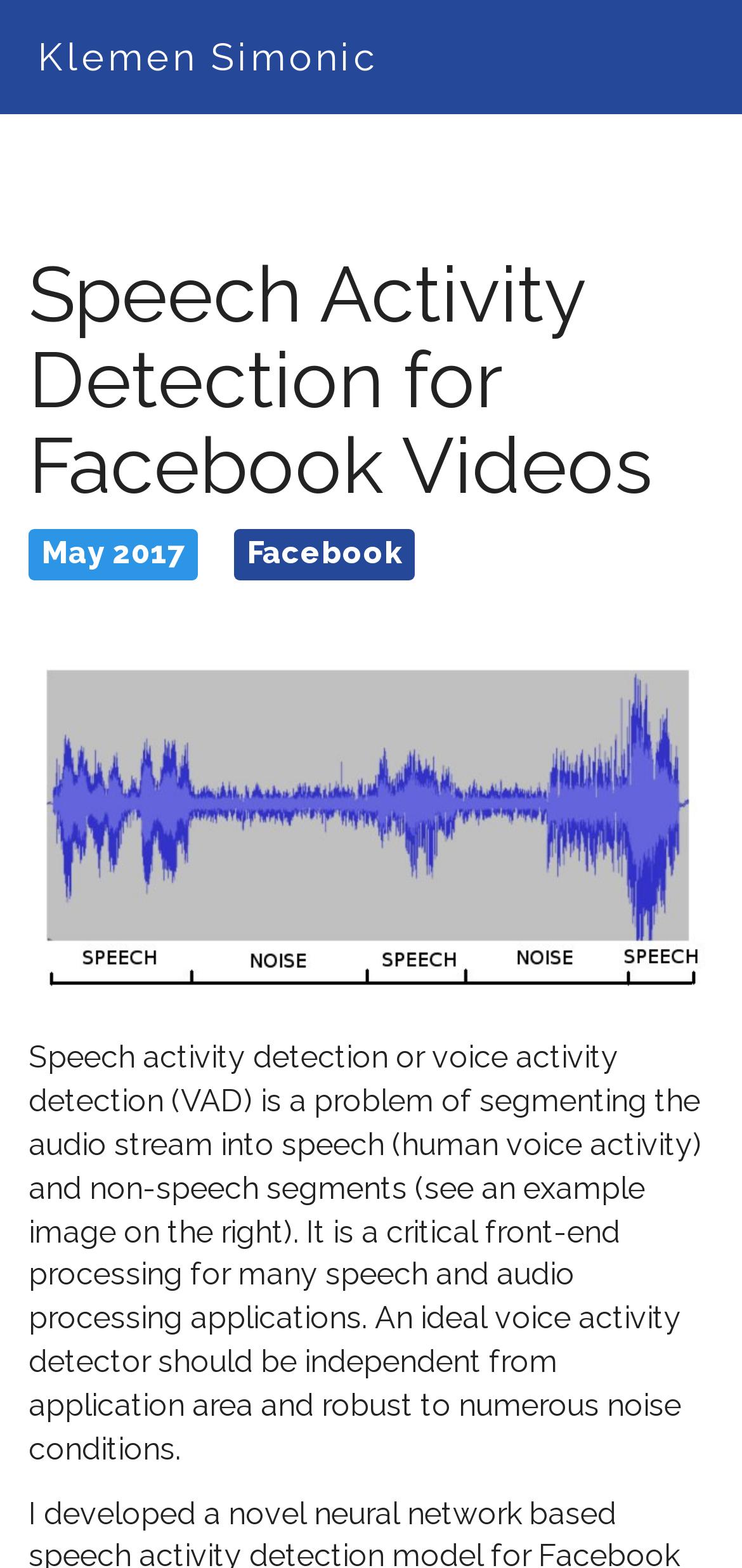When was the article published?
Utilize the image to construct a detailed and well-explained answer.

The publication date is found in the static text element below the heading, which contains the text 'May 2017'.